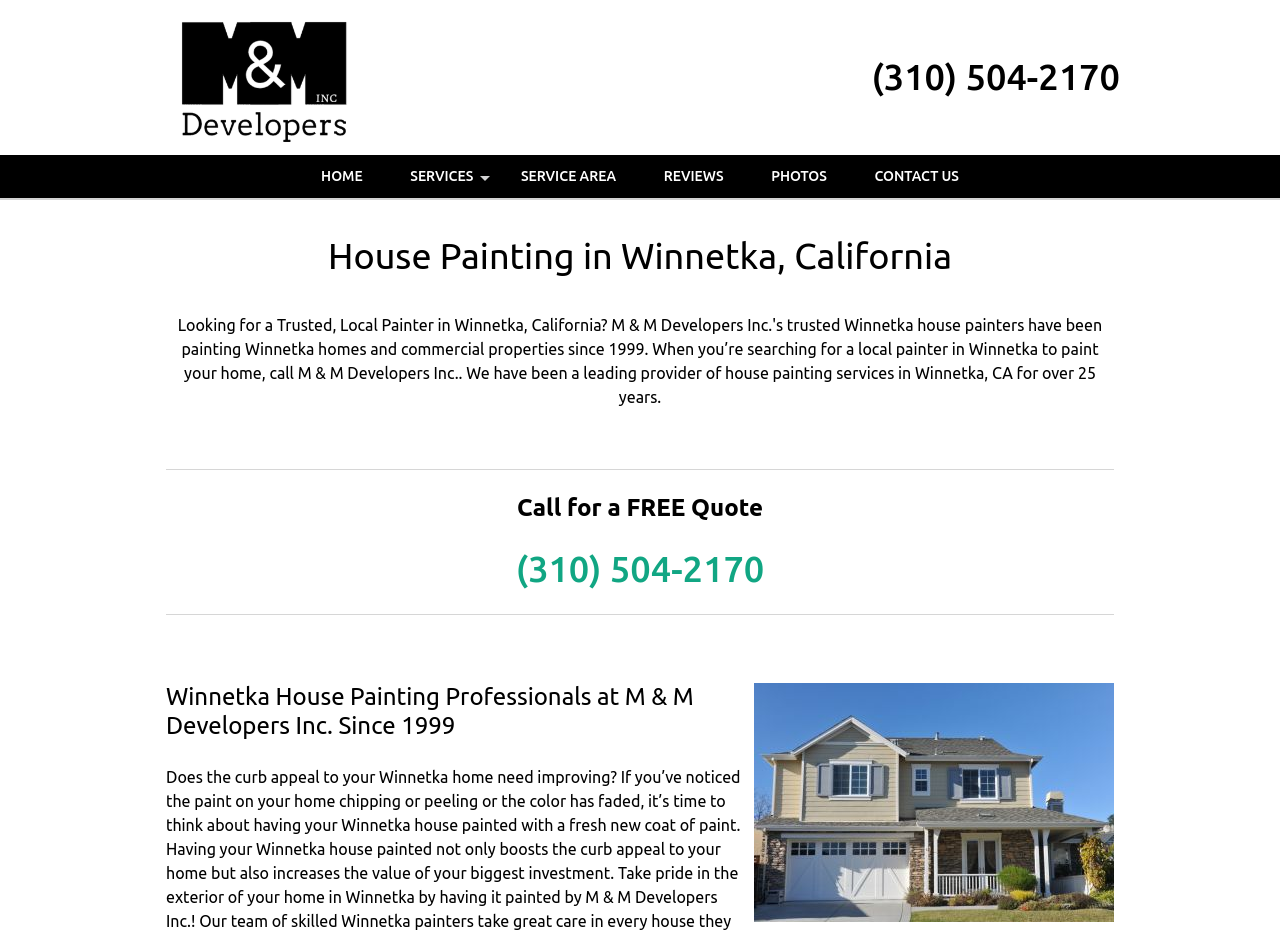Locate the bounding box coordinates of the clickable region to complete the following instruction: "Click the phone number to call for a FREE Quote."

[0.403, 0.585, 0.597, 0.629]